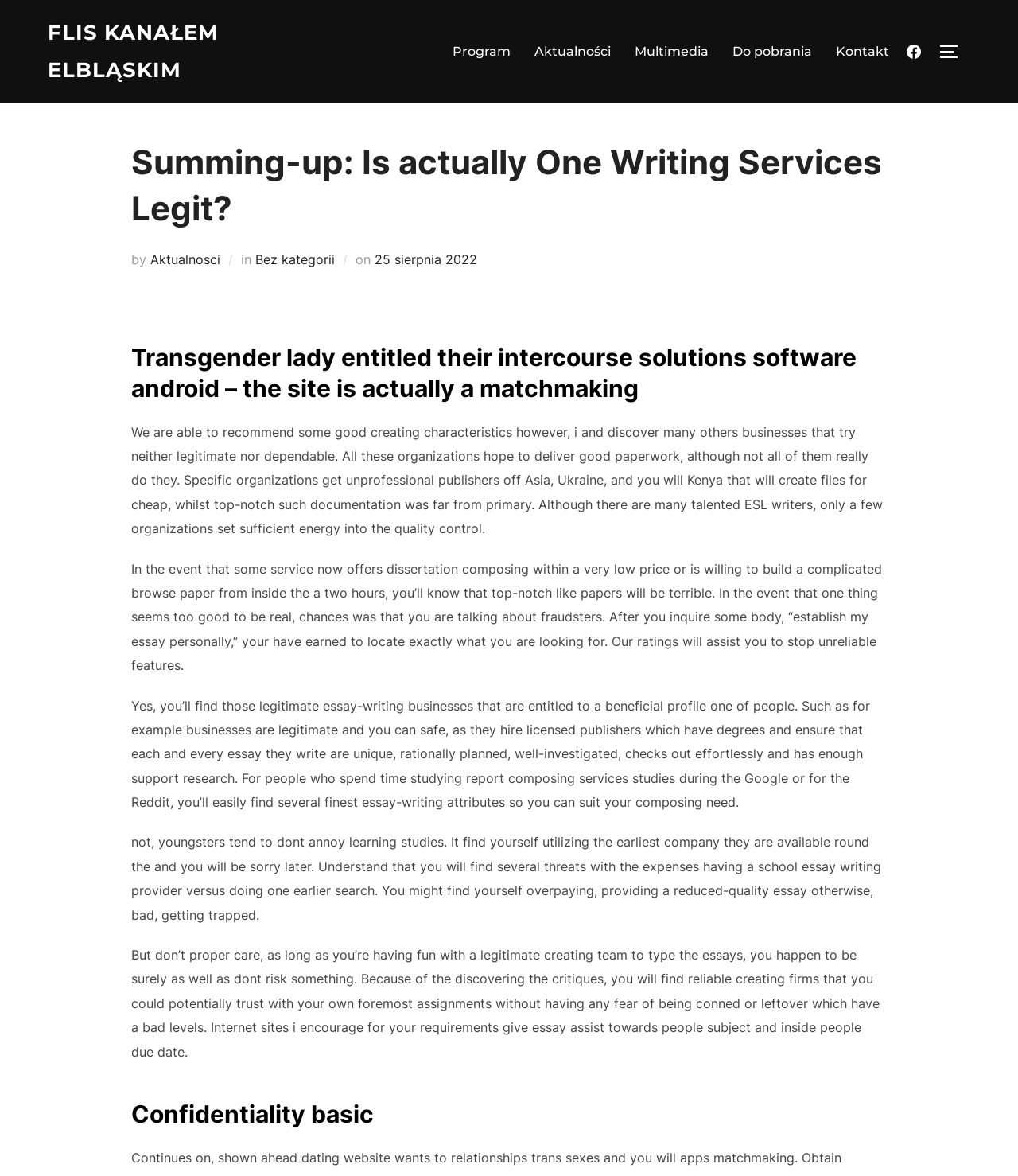Construct a comprehensive description capturing every detail on the webpage.

The webpage appears to be a blog post or article discussing the legitimacy of a writing service. At the top, there is a horizontal navigation menu with links to "Program", "Aktualności", "Multimedia", "Do pobrania", and "Kontakt". Below the navigation menu, there is a Facebook link and a button to toggle the sidebar and navigation.

The main content of the page is divided into sections. The first section has a heading "Summing-up: Is actually One Writing Services Legit?" followed by a brief description of the post, including the author and date of publication. 

The next section has a heading "Transgender lady entitled their intercourse solutions software android – the site is actually a matchmaking" and is followed by four paragraphs of text discussing the importance of finding a legitimate writing service. The text warns against unprofessional writers and fraudulent services that offer low-quality papers at cheap prices. It also recommends doing research to find reliable essay-writing services that hire licensed writers and provide high-quality papers.

At the bottom of the page, there is a heading "Confidentiality basic", but it does not appear to have any associated content.

Throughout the page, there are several links to other articles or categories, including "Aktualności", "Bez kategorii", and "25 sierpnia 2022".